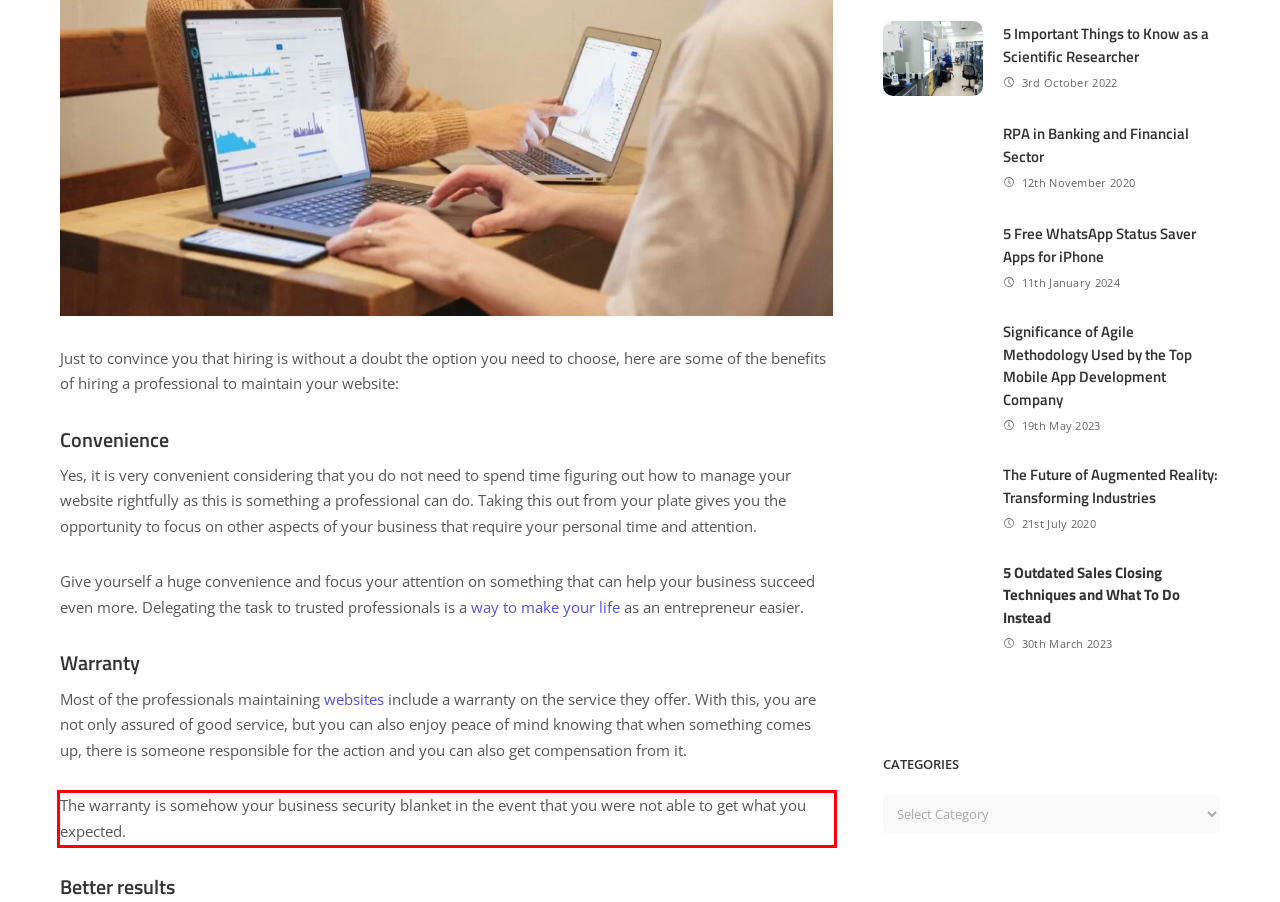Observe the screenshot of the webpage, locate the red bounding box, and extract the text content within it.

The warranty is somehow your business security blanket in the event that you were not able to get what you expected.